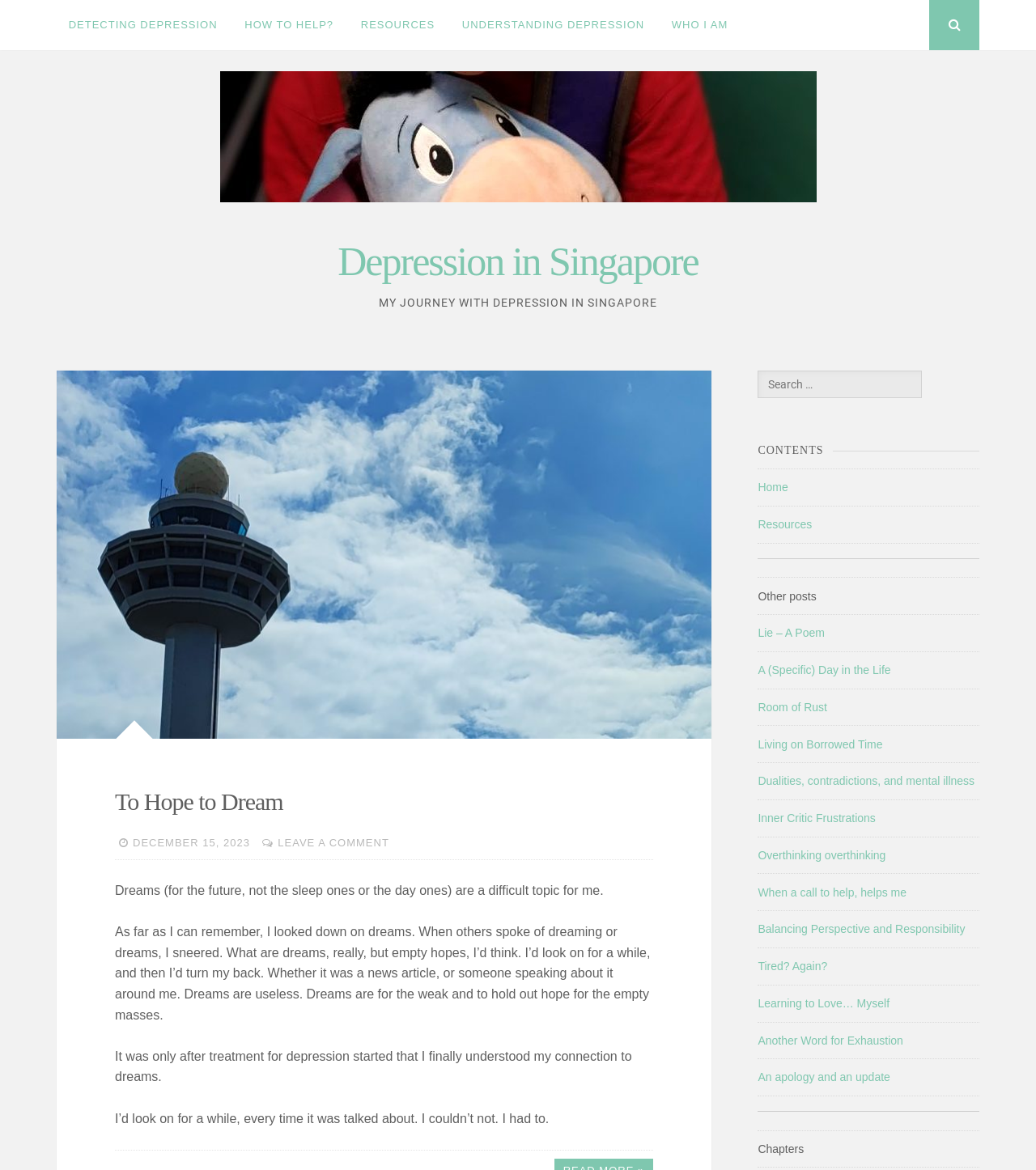Please provide a one-word or short phrase answer to the question:
What is the purpose of the 'LEAVE A COMMENT' link?

To allow users to comment on the blog post